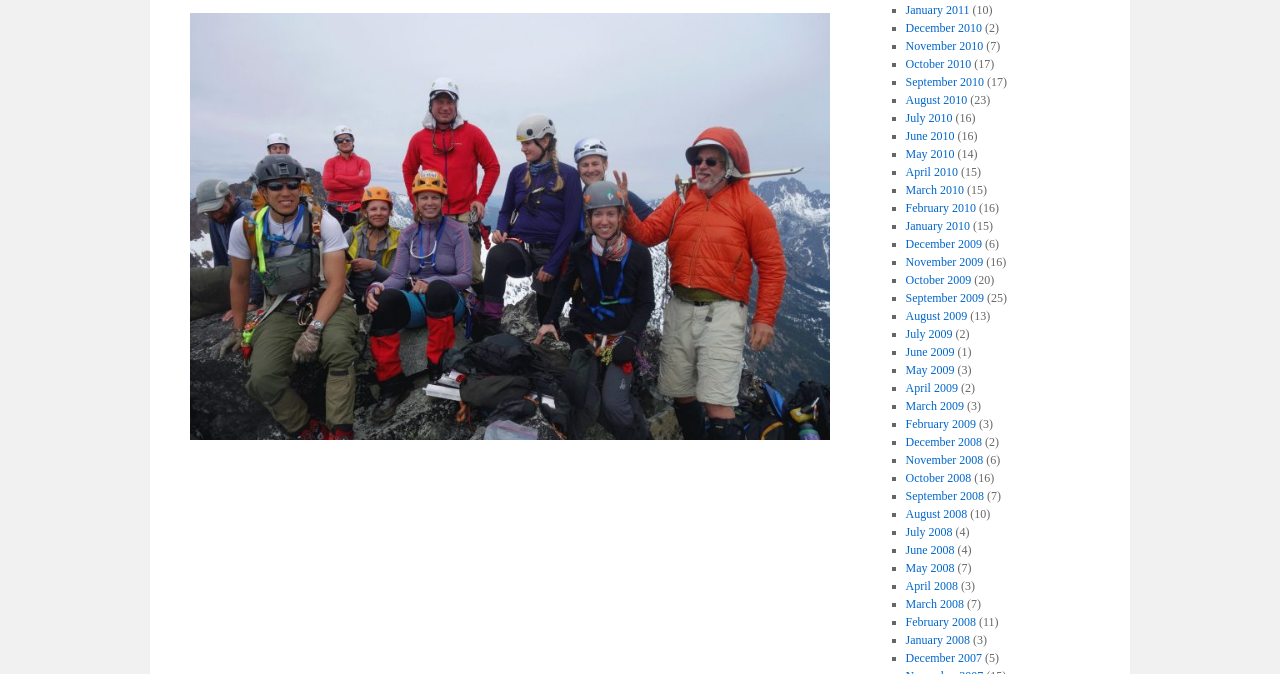Locate the bounding box coordinates of the area where you should click to accomplish the instruction: "Click on January 2011".

[0.707, 0.004, 0.757, 0.025]